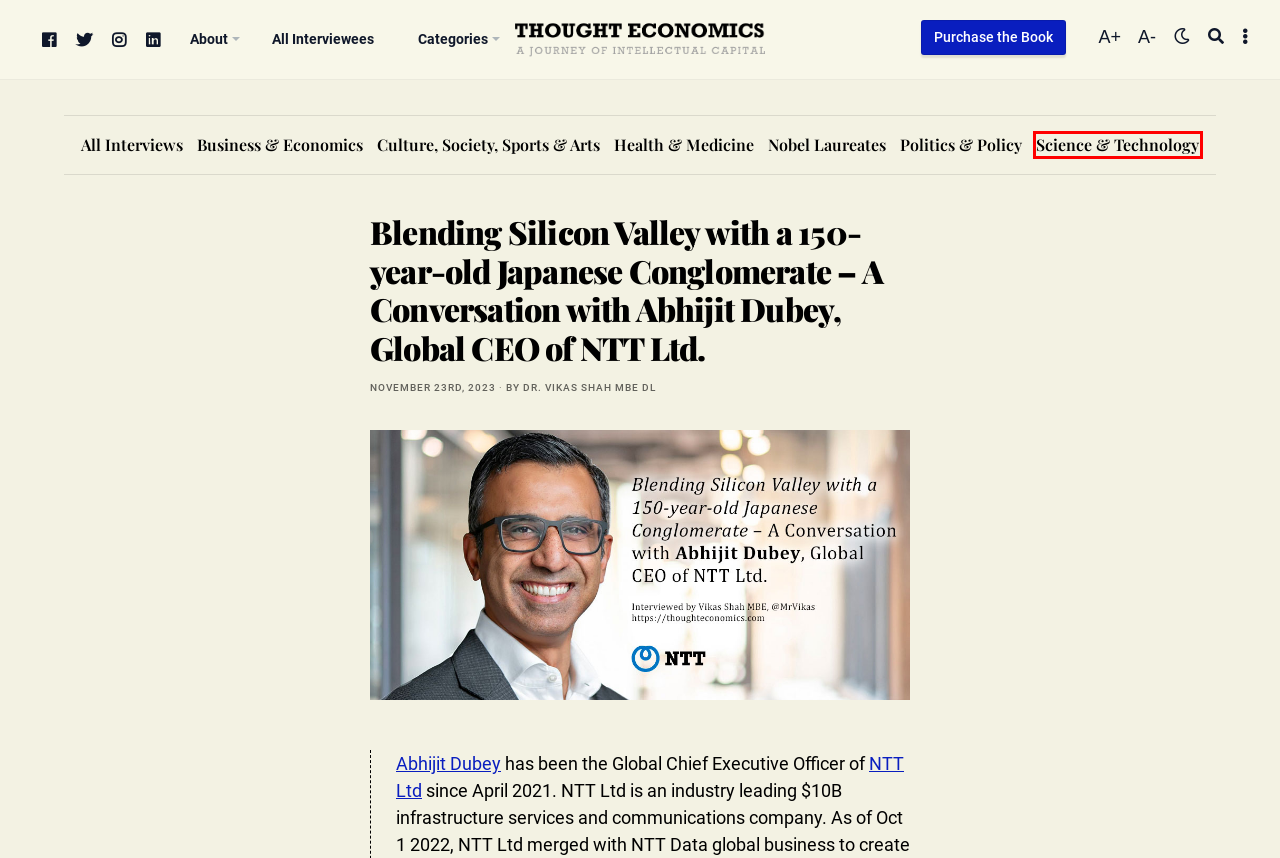You have a screenshot of a webpage with a red rectangle bounding box around a UI element. Choose the best description that matches the new page after clicking the element within the bounding box. The candidate descriptions are:
A. Business & Economics – Thought Economics
B. Abhijit Dubey joins as Global Chief Executive Officer | NTT
C. Health & Medicine – Thought Economics
D. Politics & Policy – Thought Economics
E. All Interviews – Thought Economics
F. Nobel Laureates – Thought Economics
G. Science & Technology – Thought Economics
H. Culture, Society, Sports & Arts – Thought Economics

G